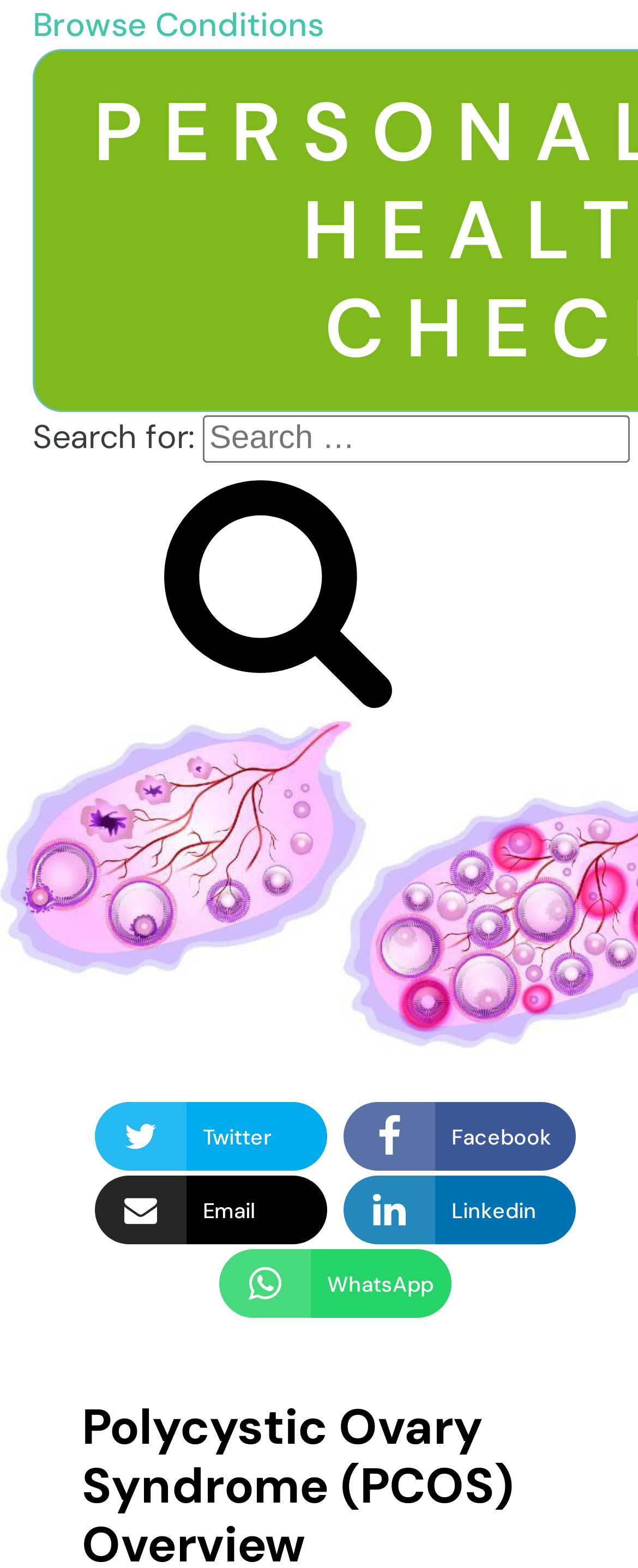What is the function of the 'Browse Conditions' link?
Please respond to the question thoroughly and include all relevant details.

The 'Browse Conditions' link is located at the top of the webpage, and it is likely intended for users to browse through various health conditions, including PCOS. This link may lead to a webpage that lists different health conditions, allowing users to explore and learn more about them.